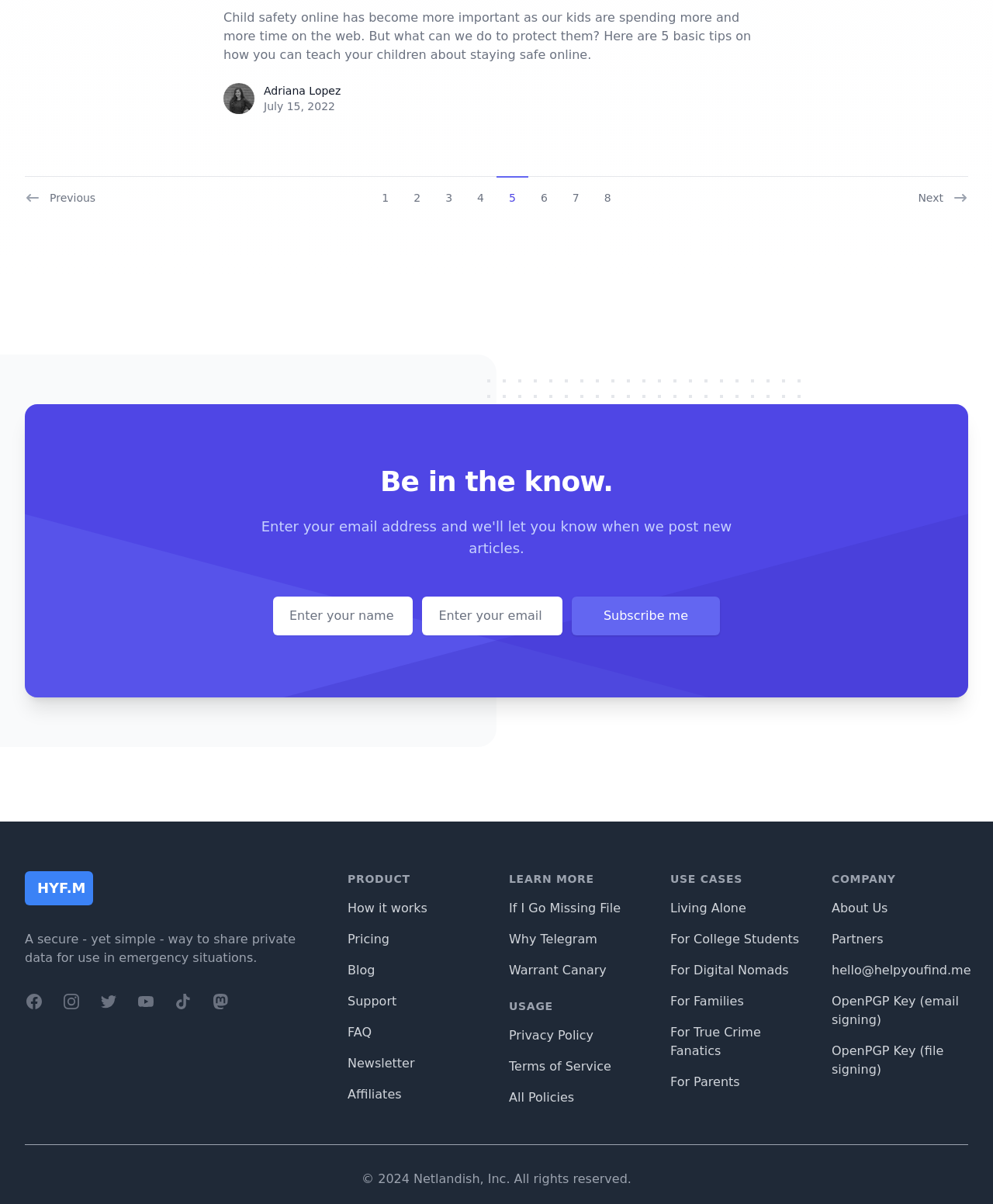Find the bounding box coordinates for the HTML element specified by: "If I Go Missing File".

[0.512, 0.748, 0.625, 0.76]